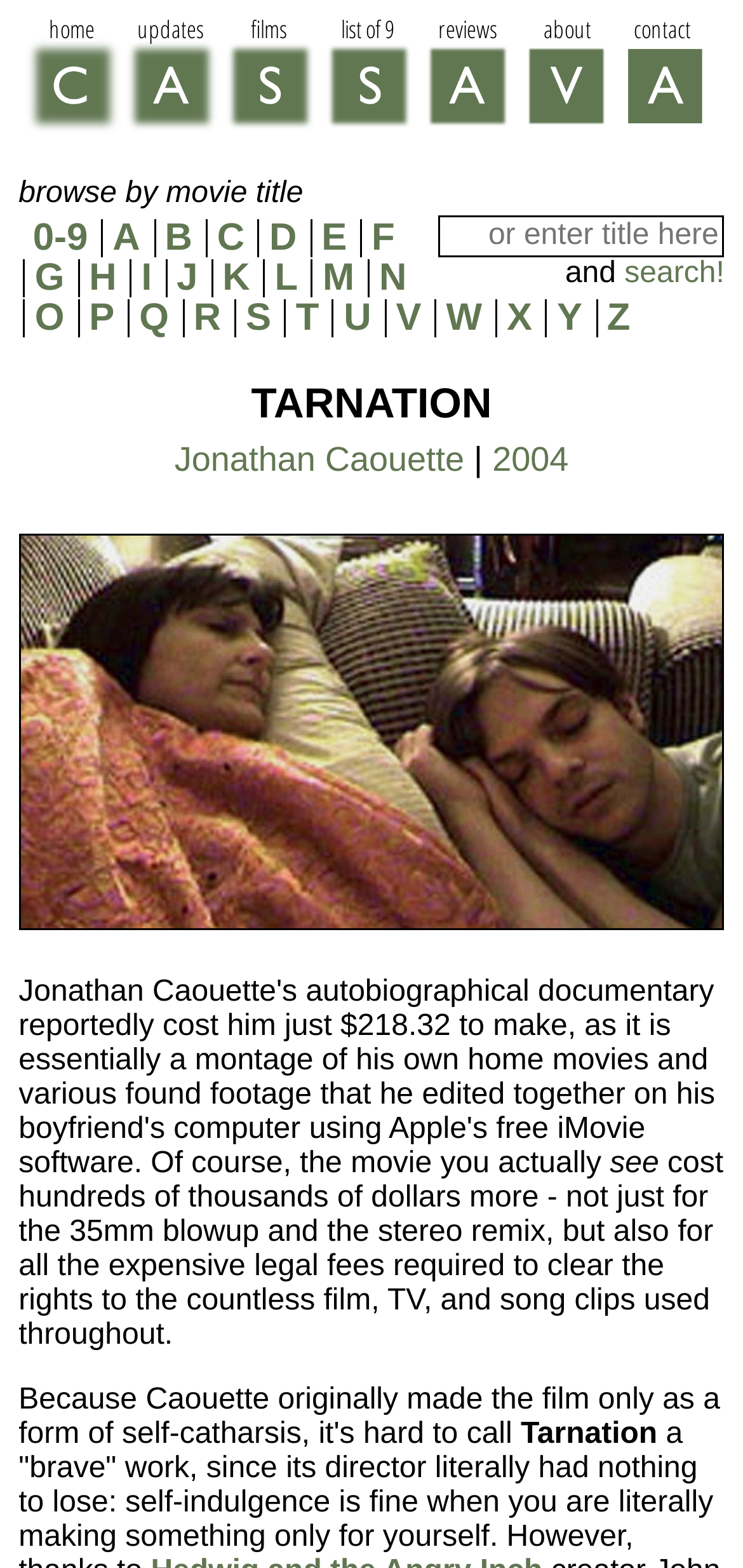What is the label of the search textbox?
Provide a fully detailed and comprehensive answer to the question.

I looked at the search box and found that the label of the textbox is 'or enter title here', which is a hint for users to enter a title to search.